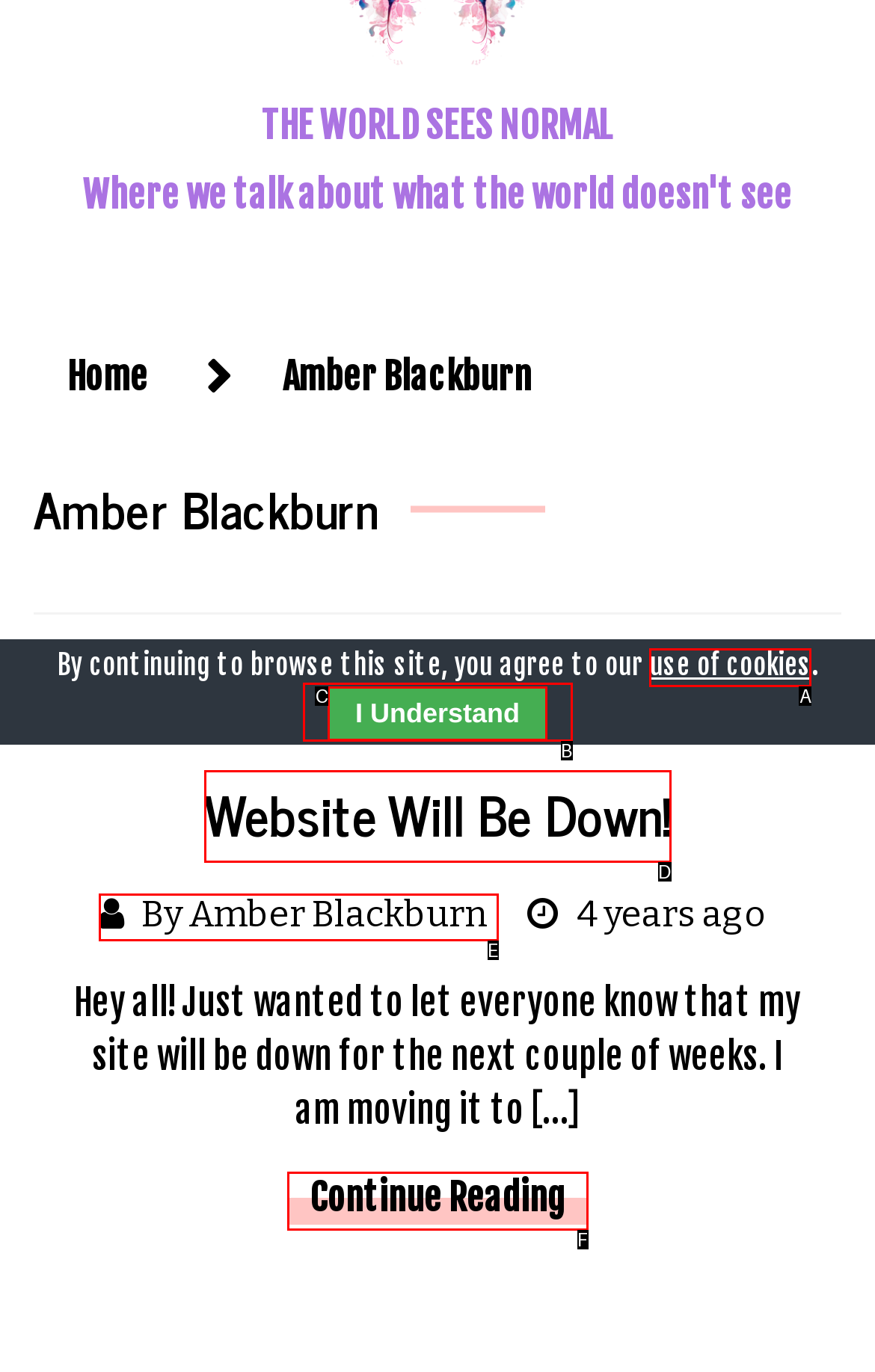Choose the option that aligns with the description: Website Will Be Down!
Respond with the letter of the chosen option directly.

D